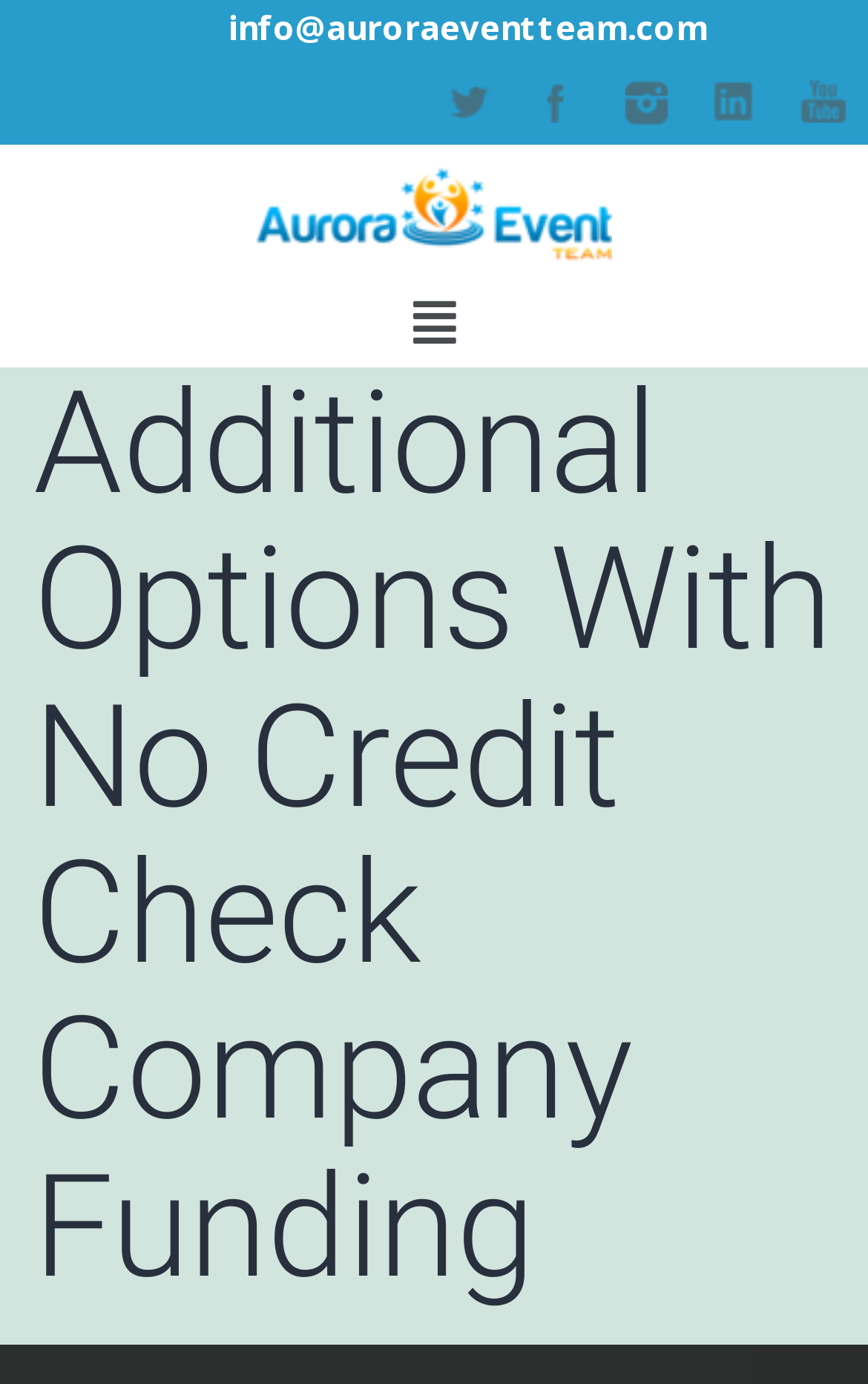How many social media links are there?
Based on the image, answer the question with a single word or brief phrase.

6